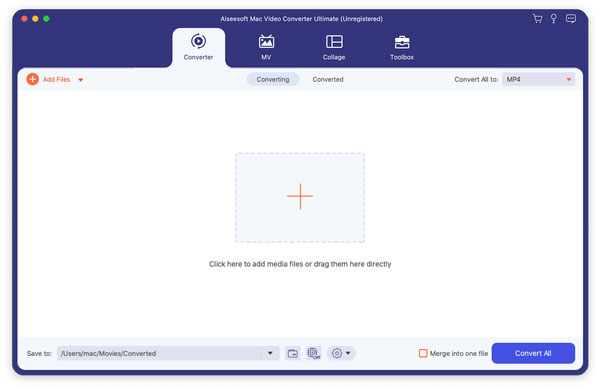What is the default output format?
Provide a detailed and extensive answer to the question.

The interface shows that the default output format is MP4, which is a popular format compatible with various devices and user preferences.